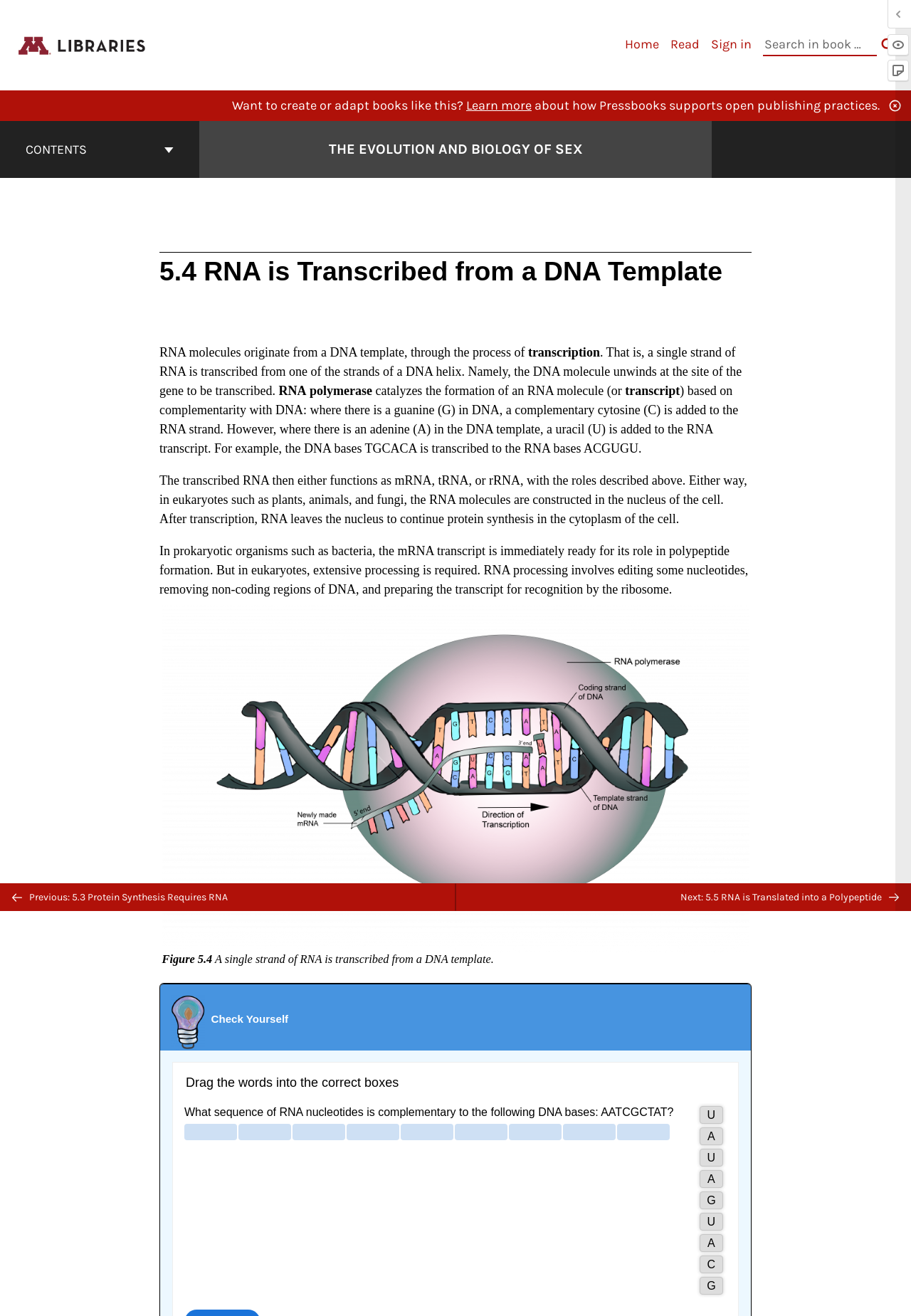Please locate the bounding box coordinates of the region I need to click to follow this instruction: "Search in book".

[0.838, 0.026, 0.962, 0.043]